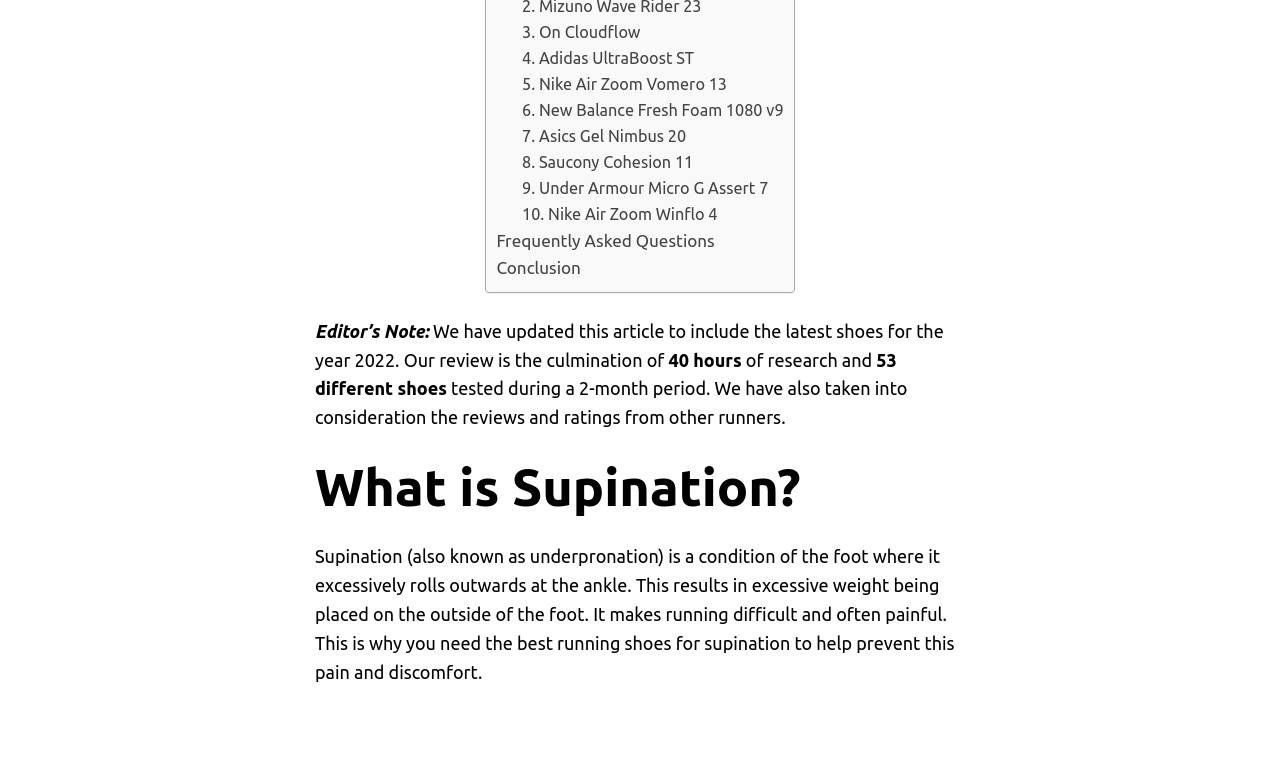Please identify the bounding box coordinates for the region that you need to click to follow this instruction: "Go to the Frequently Asked Questions page".

[0.388, 0.296, 0.558, 0.32]